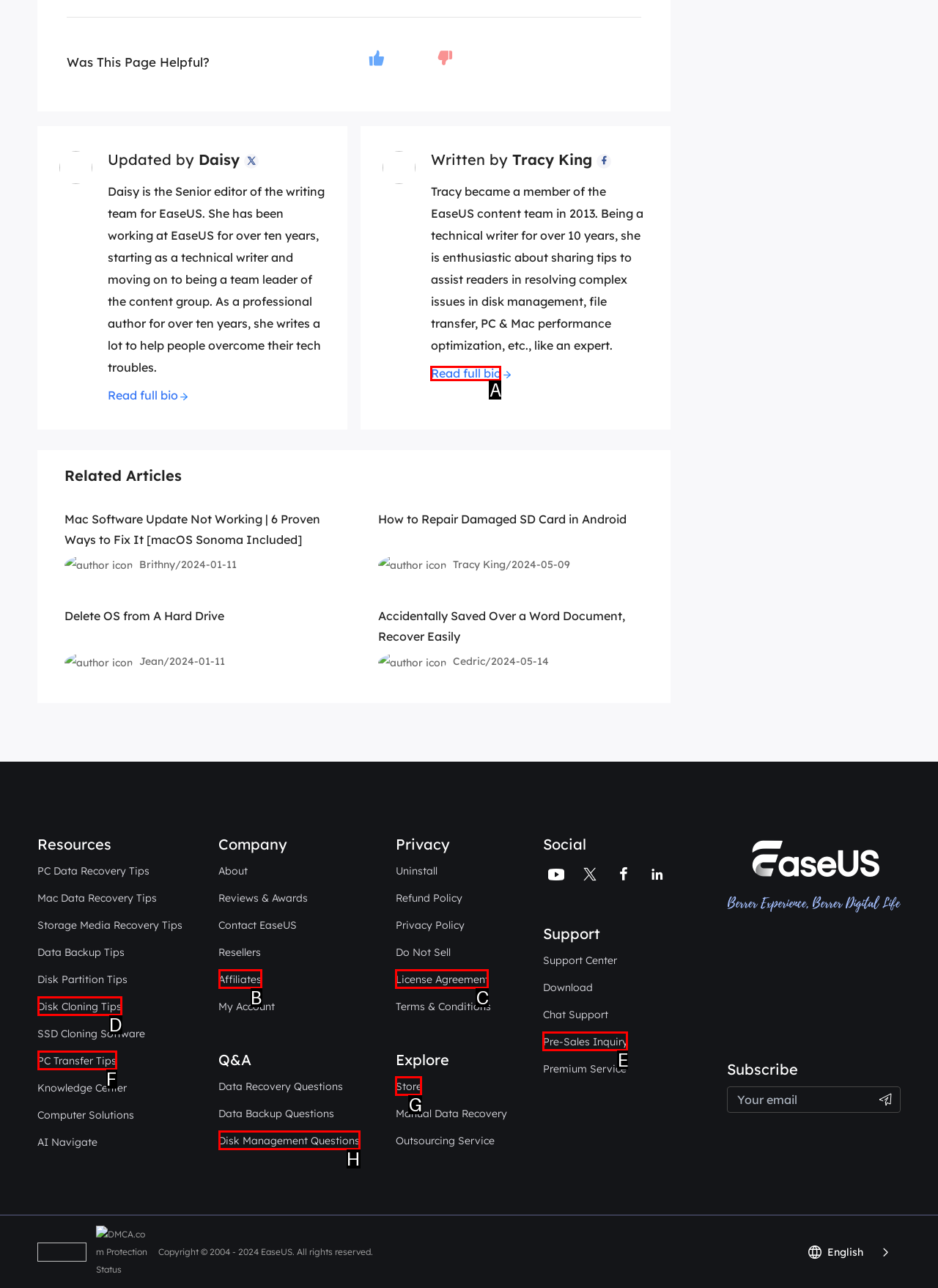Find the option that fits the given description: Affiliates
Answer with the letter representing the correct choice directly.

B